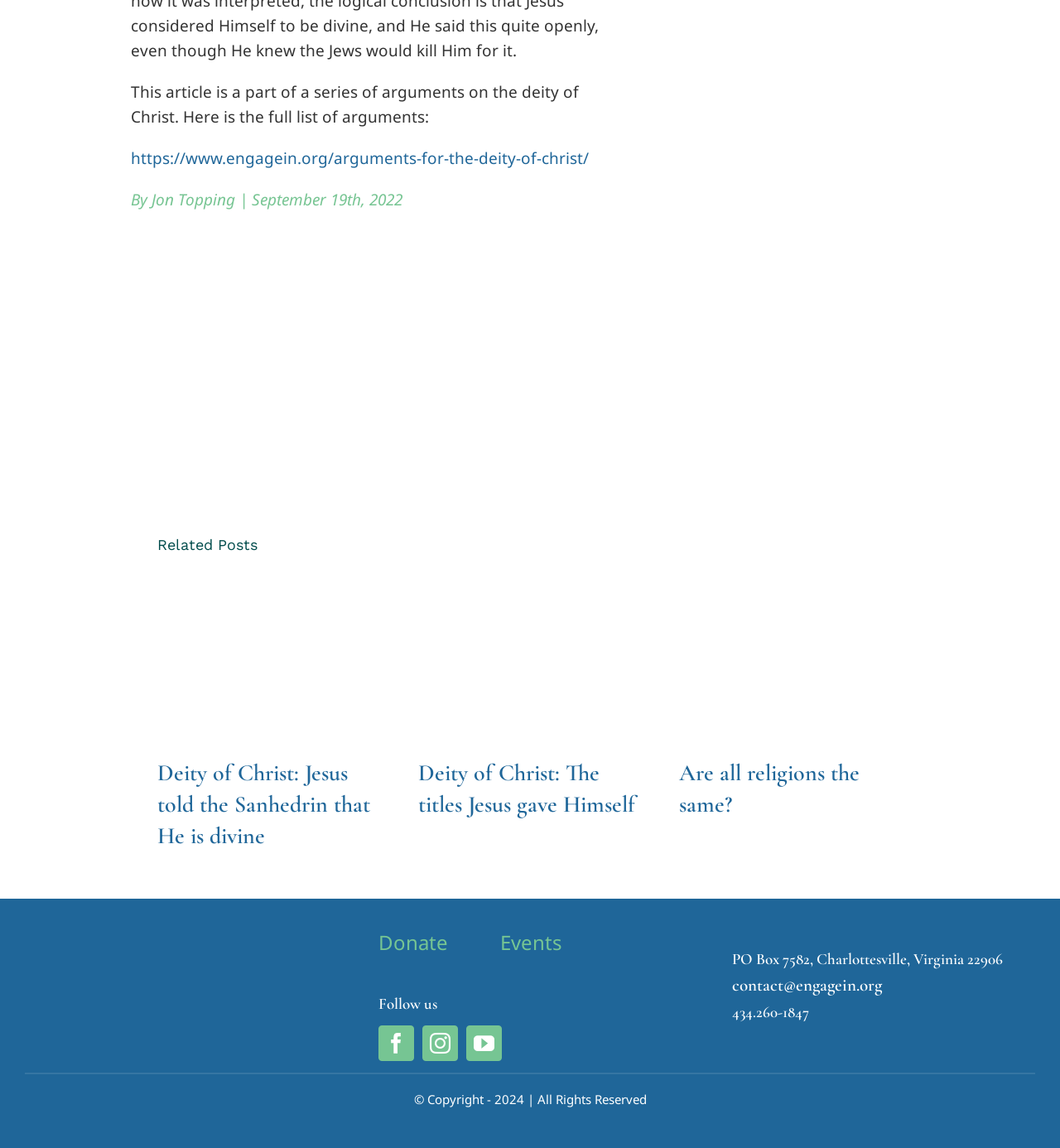Kindly determine the bounding box coordinates for the clickable area to achieve the given instruction: "Read the article 'Deity of Christ: Jesus told the Sanhedrin that He is divine'".

[0.148, 0.501, 0.357, 0.648]